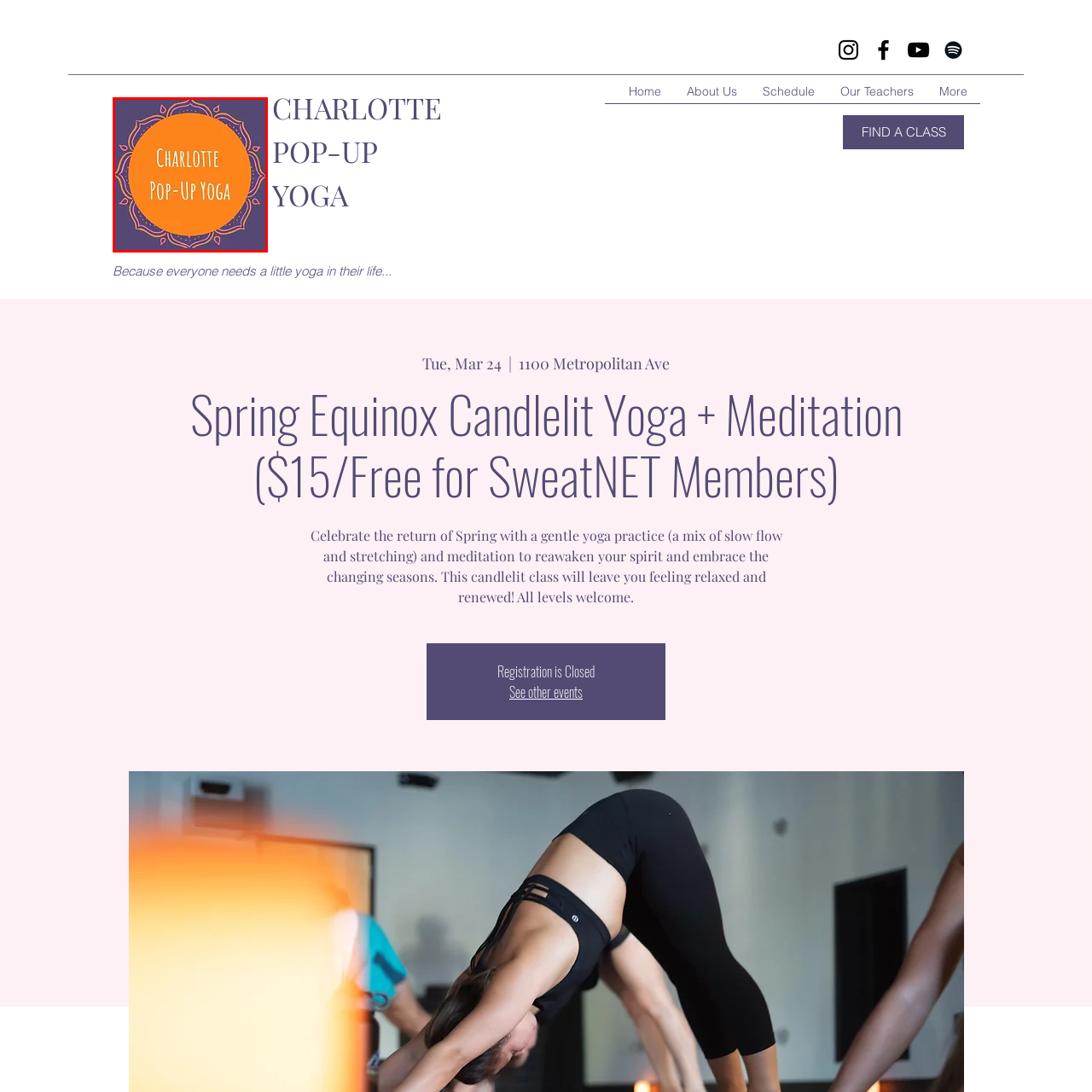Describe the features and objects visible in the red-framed section of the image in detail.

The image features a vibrant and inviting graphic for "Charlotte Pop-Up Yoga." At the center, a bold orange circle contains the text "Charlotte" and "Pop-Up Yoga" in a clean, white font, which conveys a sense of activity and community. Surrounding this central circle is a decorative mandala-like design in soft pink and purple hues, set against a rich purple background. This design not only adds a touch of elegance but also emphasizes the creative and relaxing atmosphere of yoga. This visual captures the essence of a welcoming pop-up yoga event in Charlotte, promoting inclusivity and a vibrant experience for all participants.